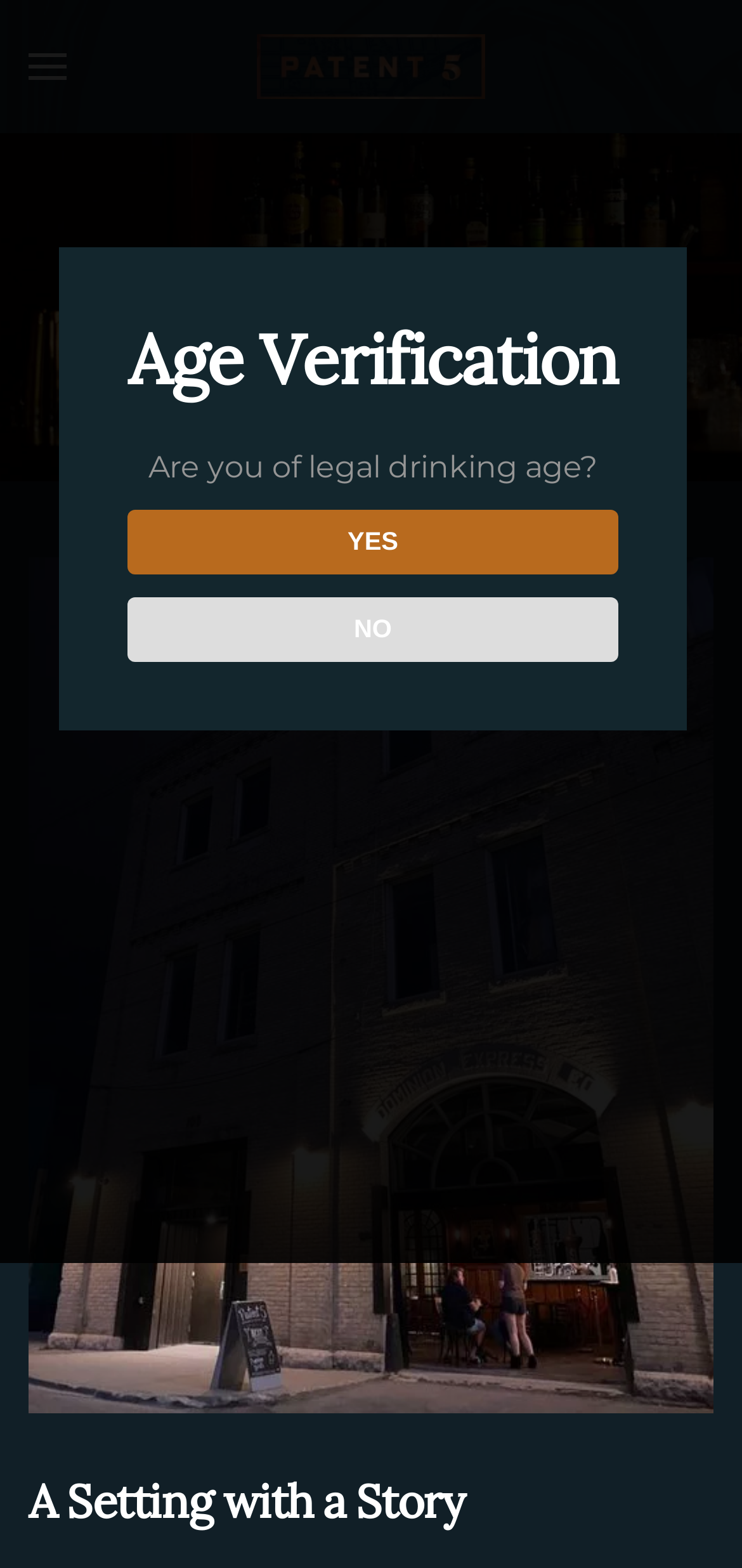What is the purpose of the 'Back to home' link?
Using the information from the image, answer the question thoroughly.

The 'Back to home' link is likely used to navigate back to the homepage of the website. This is inferred from the label of the link and its position near the top of the webpage.